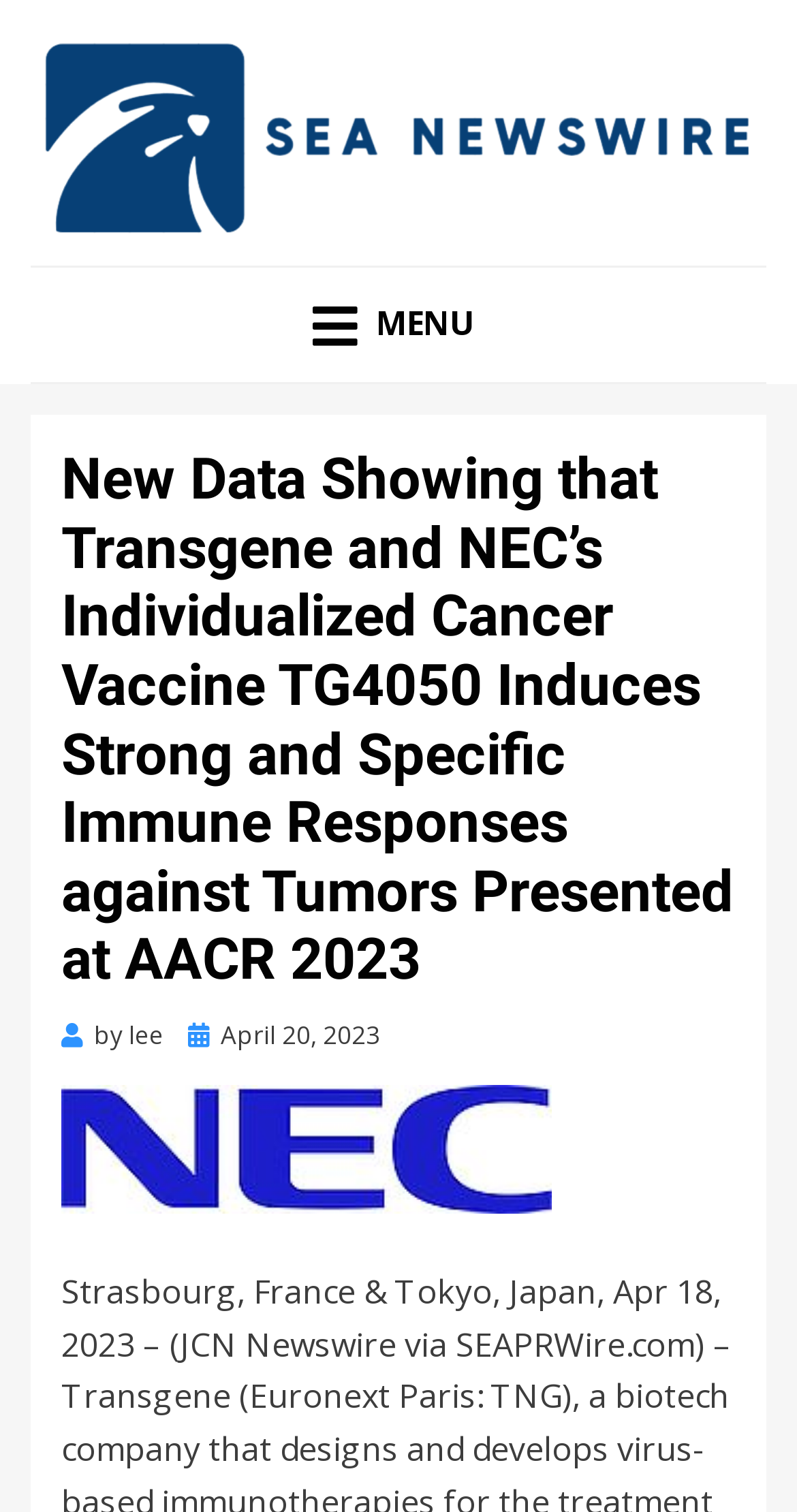What is the date of the post?
Answer the question with as much detail as you can, using the image as a reference.

I found the answer by looking at the section below the main heading, where there is a link with the text ' April 20, 2023'. This suggests that the post was made on April 20, 2023.